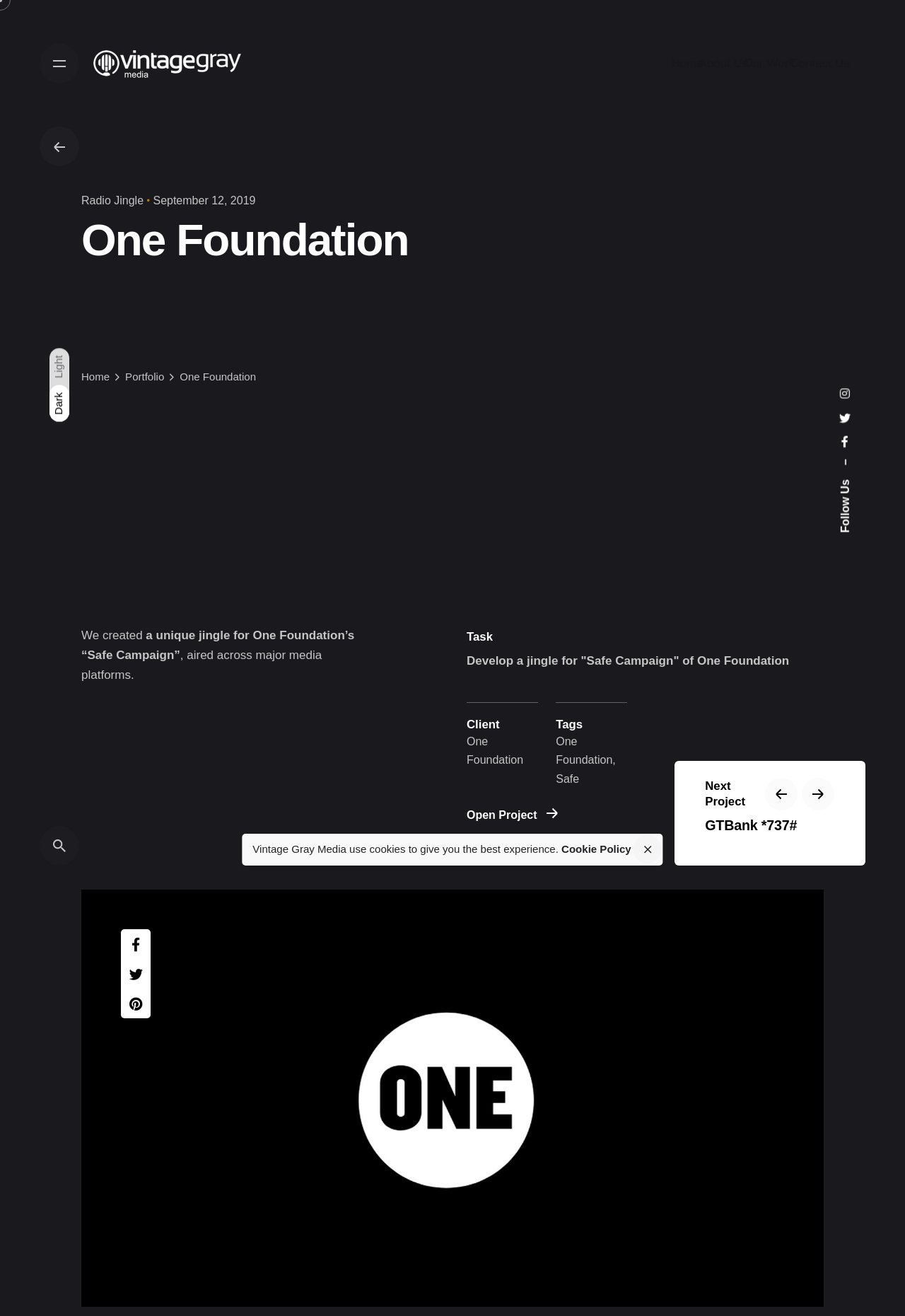Can you find the bounding box coordinates of the area I should click to execute the following instruction: "View the 'Next Project'"?

[0.779, 0.592, 0.841, 0.615]